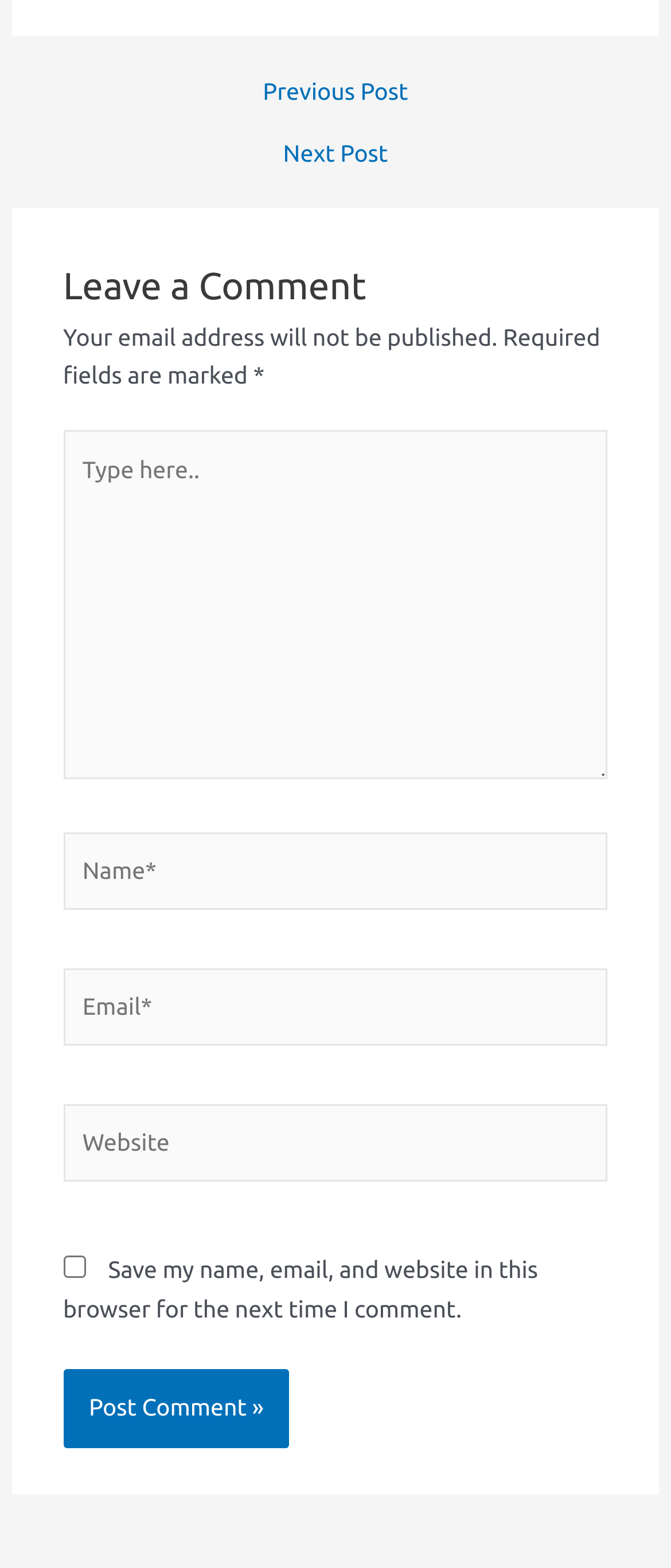What is the default state of the 'Save my name, email, and website' checkbox?
Based on the image, answer the question with a single word or brief phrase.

Unchecked